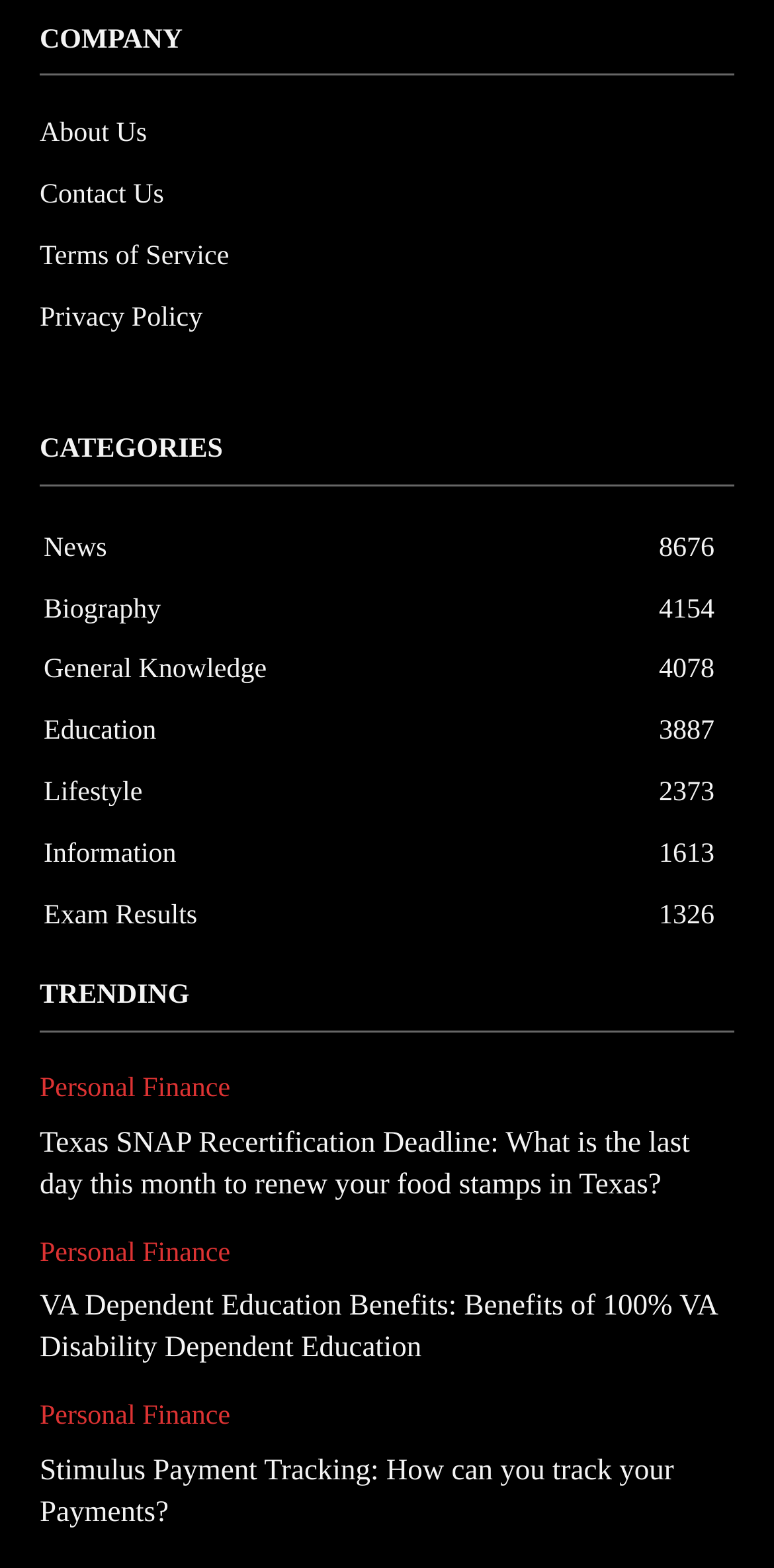Please specify the bounding box coordinates of the region to click in order to perform the following instruction: "Click on About Us".

[0.051, 0.067, 0.949, 0.106]